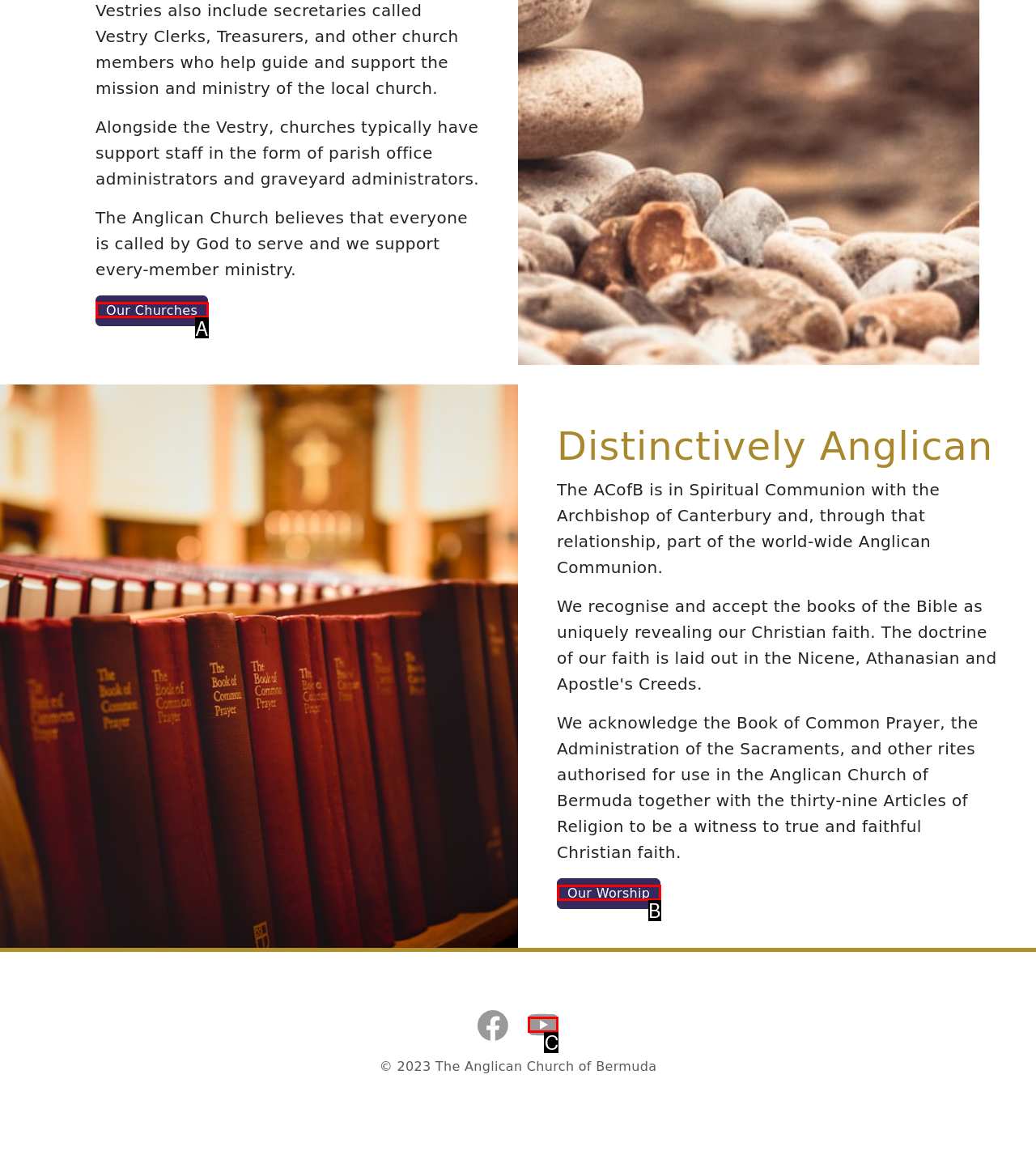Identify the option that corresponds to the given description: Our Worship. Reply with the letter of the chosen option directly.

B